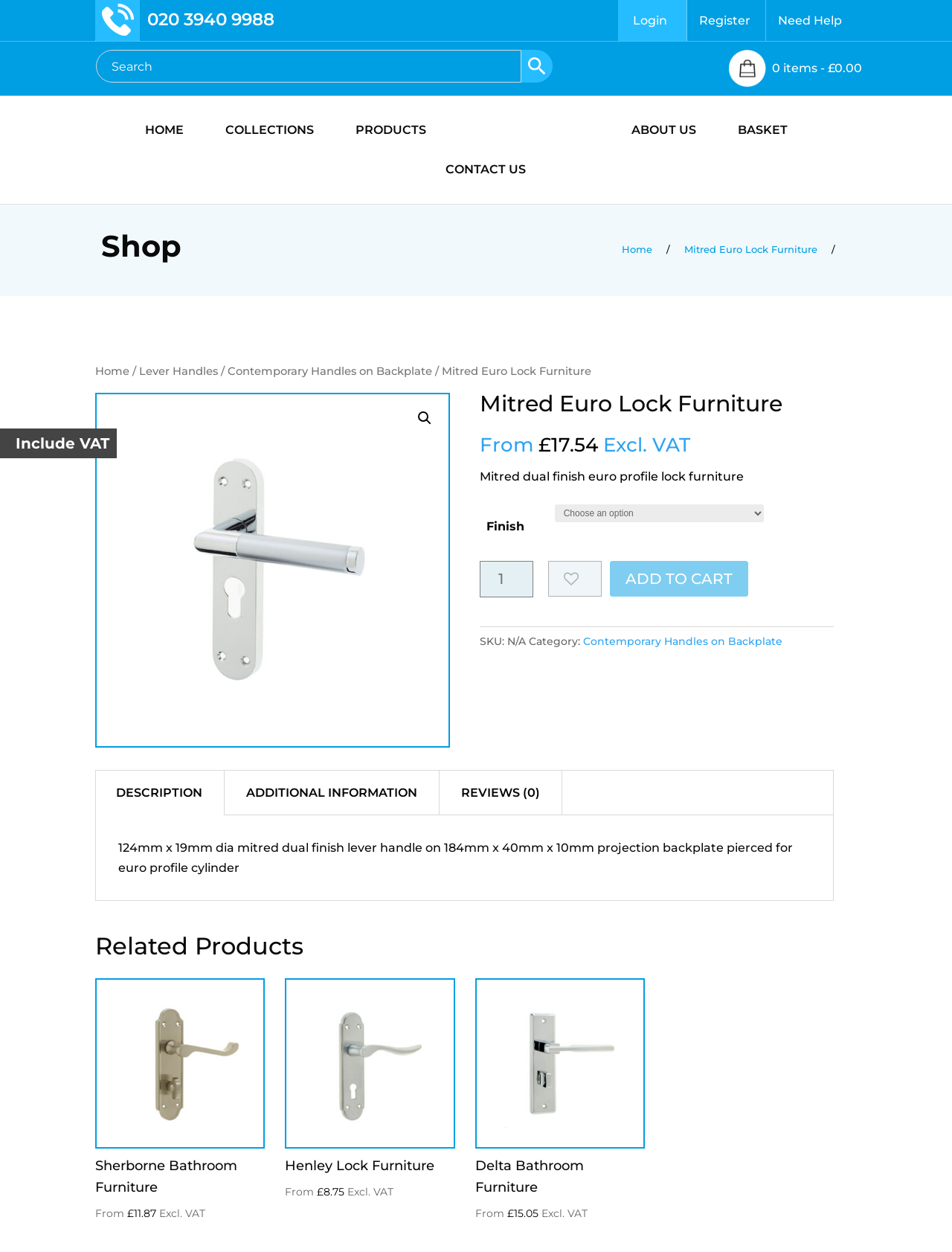Indicate the bounding box coordinates of the element that must be clicked to execute the instruction: "Search for products". The coordinates should be given as four float numbers between 0 and 1, i.e., [left, top, right, bottom].

[0.101, 0.04, 0.58, 0.066]